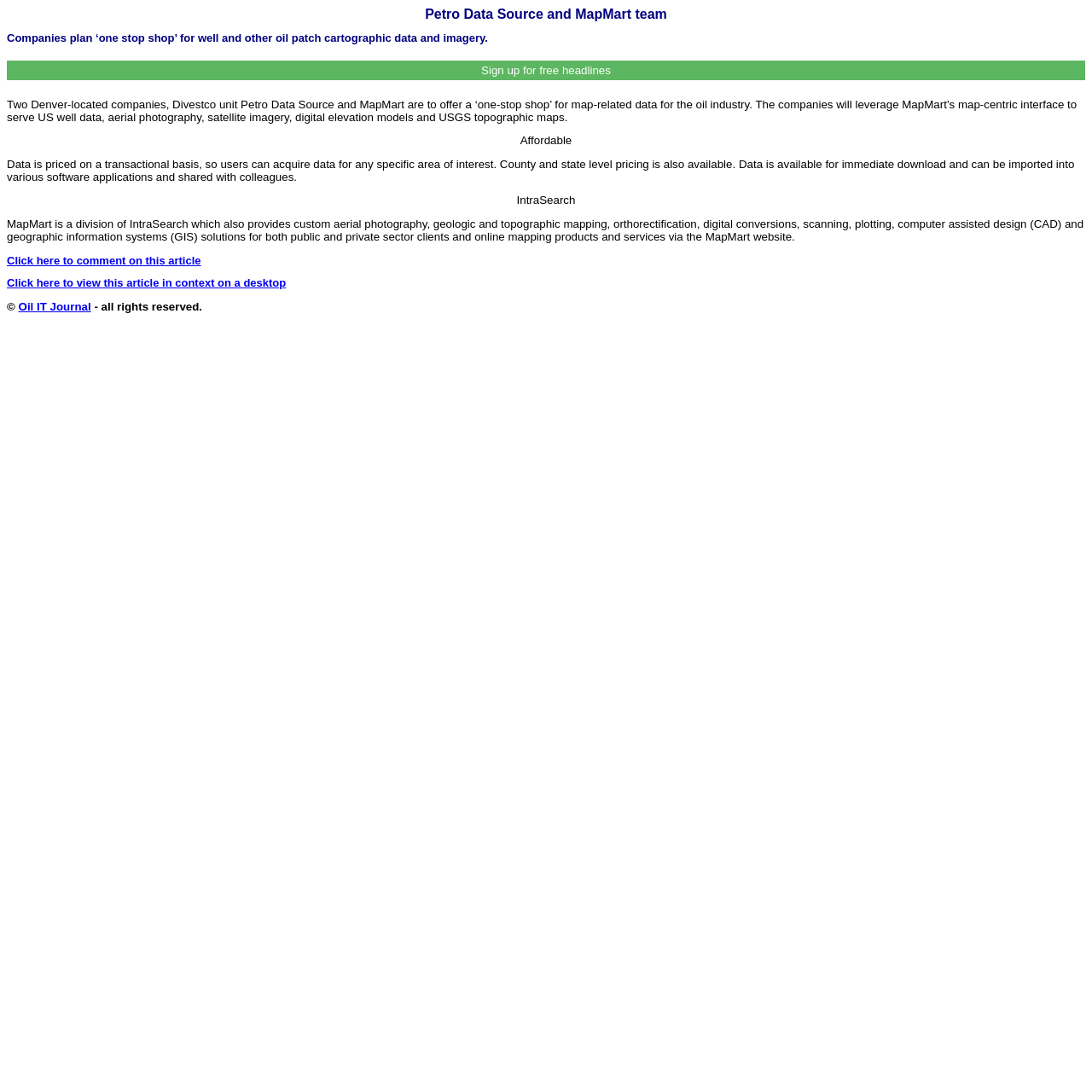Please answer the following question using a single word or phrase: What can users do with the downloaded data?

Import into software and share